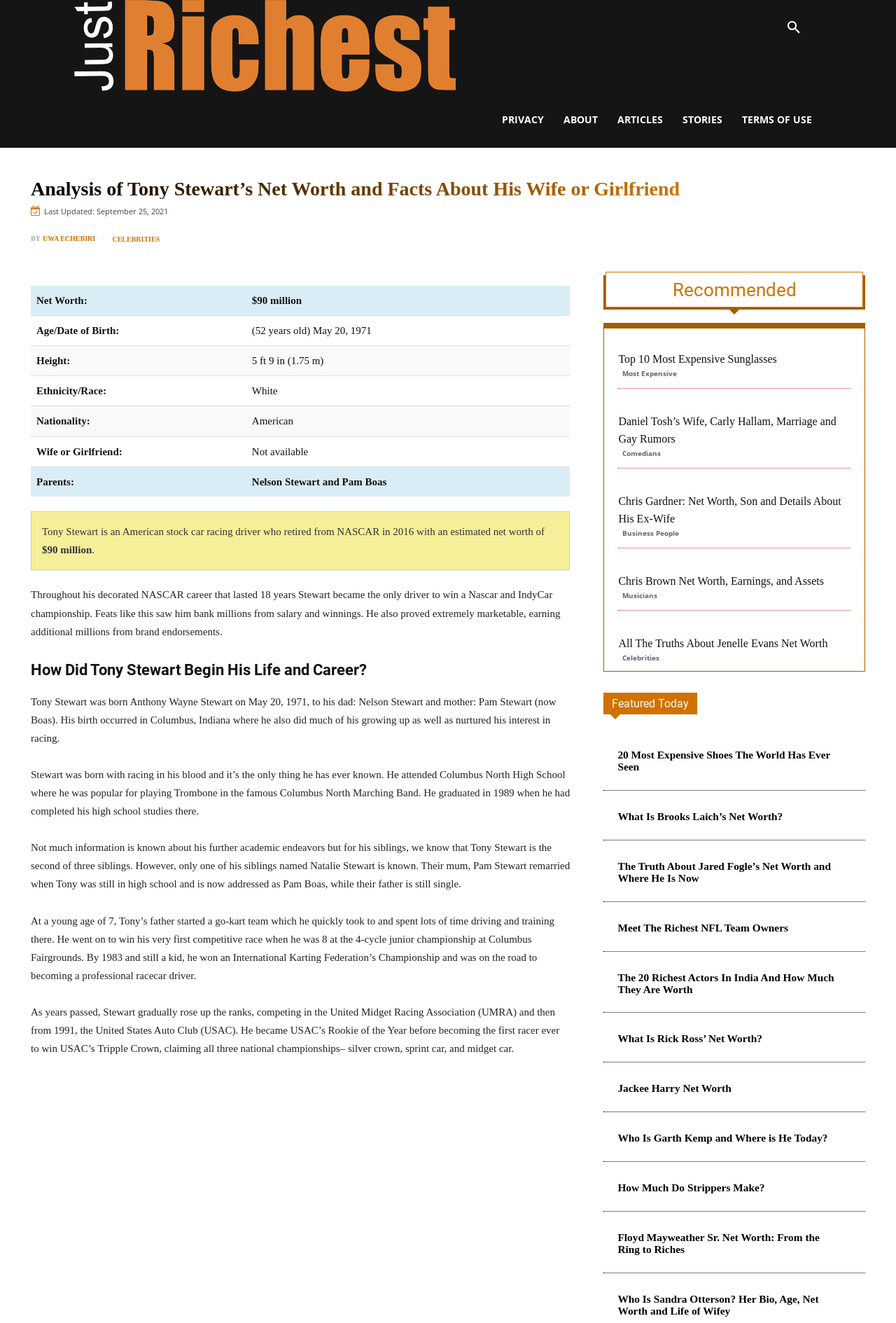Provide the bounding box coordinates of the HTML element this sentence describes: "Jackee Harry Net Worth".

[0.689, 0.793, 0.788, 0.801]